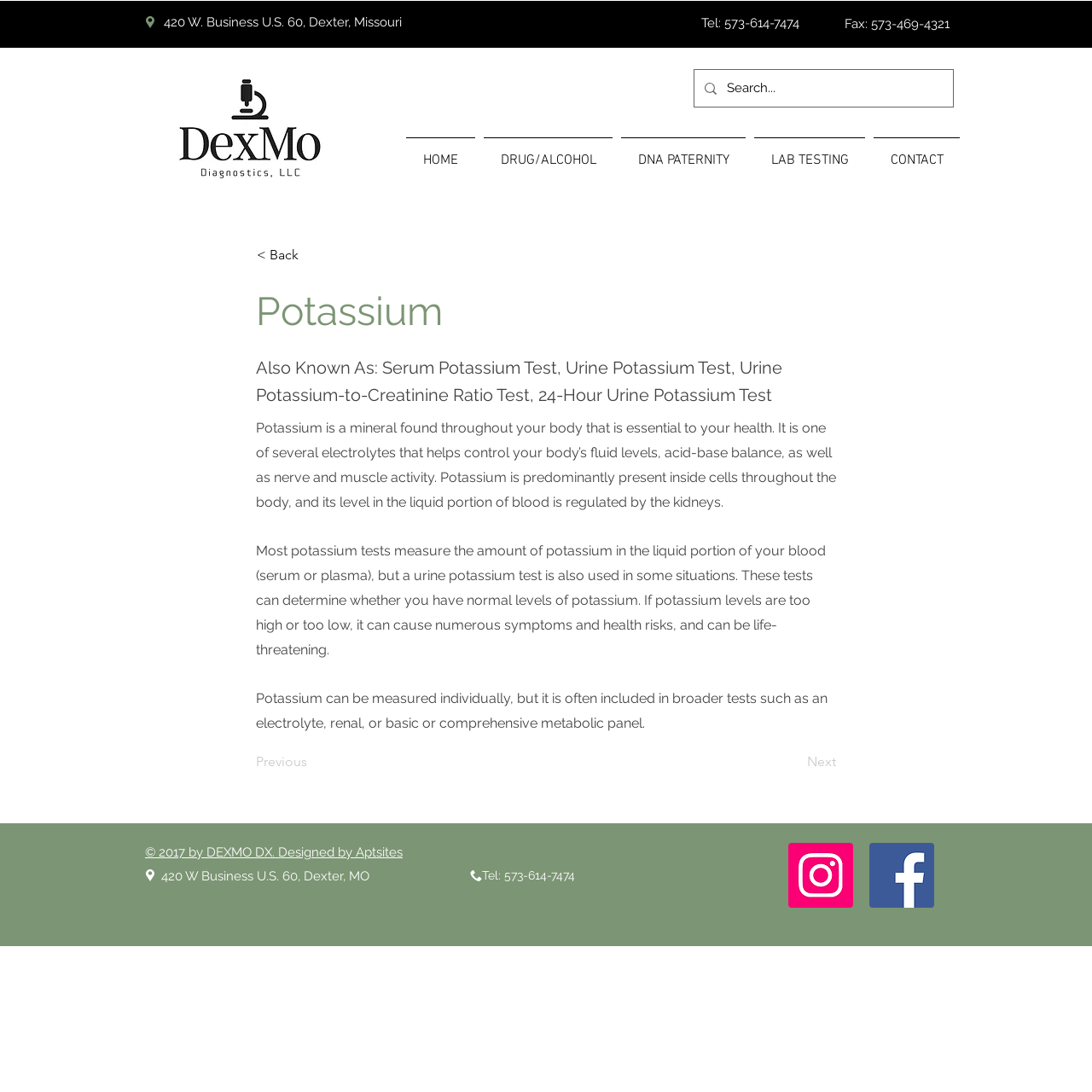Please mark the bounding box coordinates of the area that should be clicked to carry out the instruction: "Click on Facebook Social Icon".

[0.796, 0.772, 0.855, 0.831]